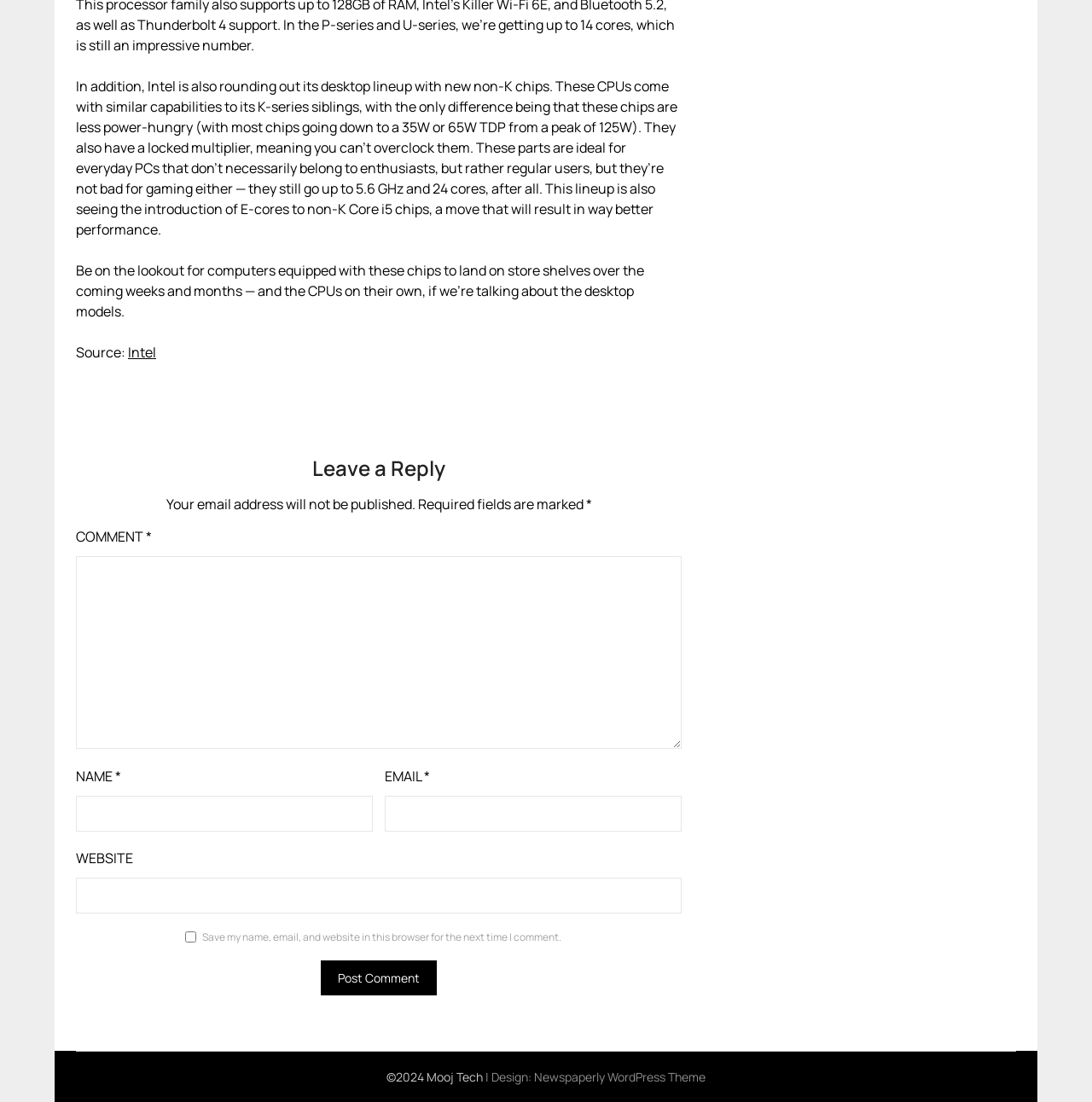Who is the copyright holder of the website?
Look at the image and respond with a one-word or short phrase answer.

Mooj Tech